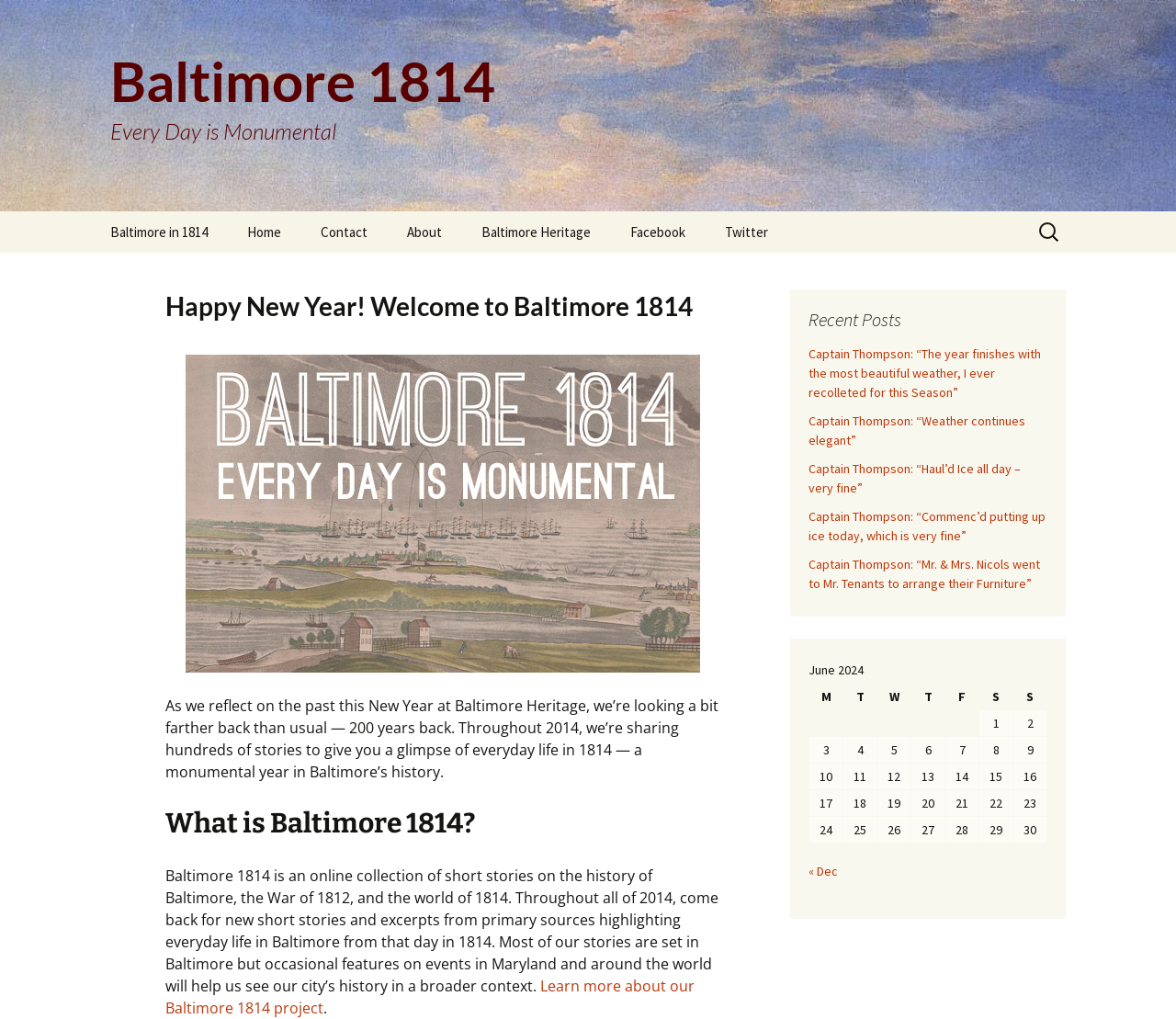Given the description "« Dec", determine the bounding box of the corresponding UI element.

[0.688, 0.846, 0.891, 0.865]